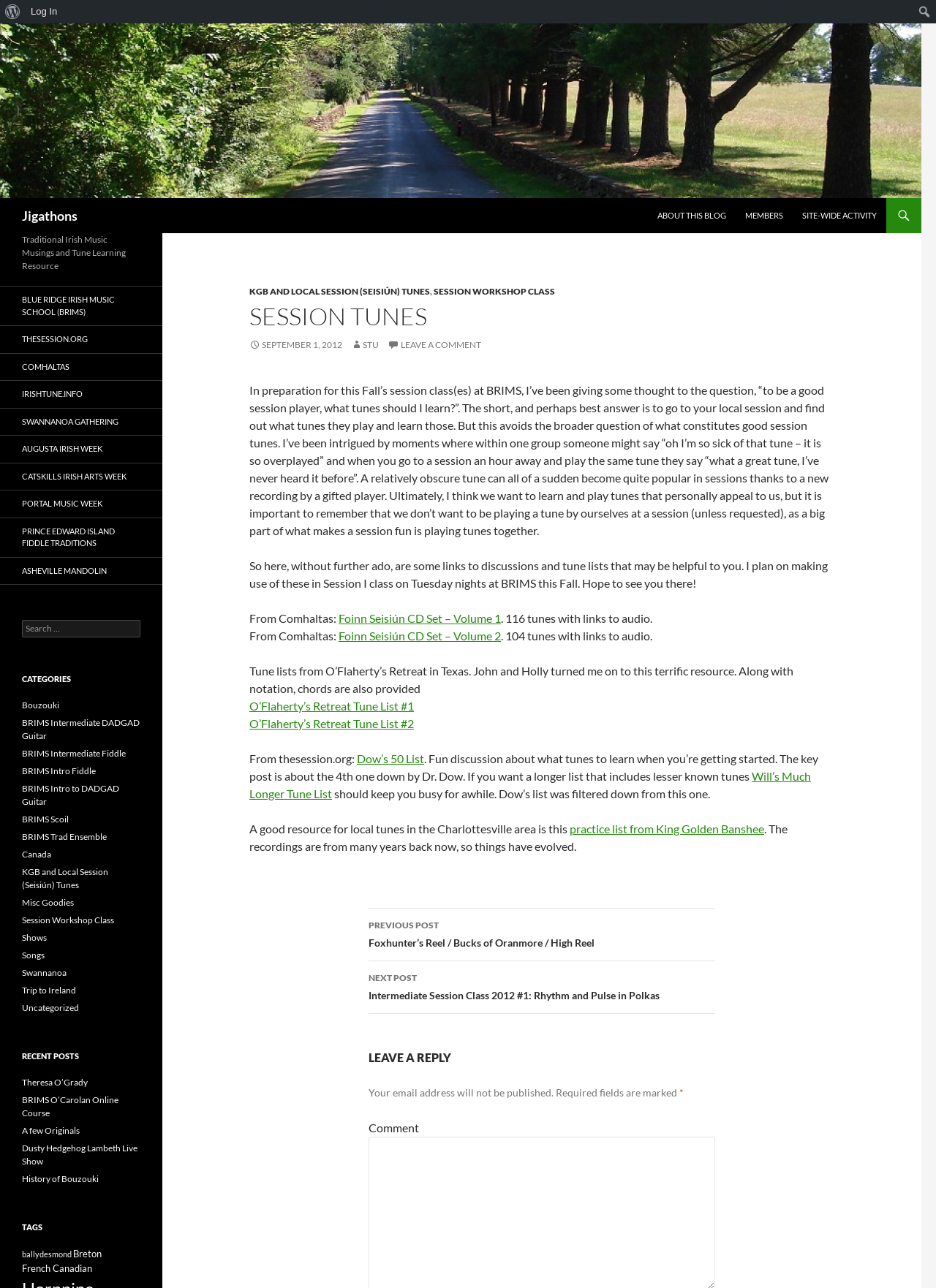Respond with a single word or phrase:
Can you leave a comment on this blog post?

Yes